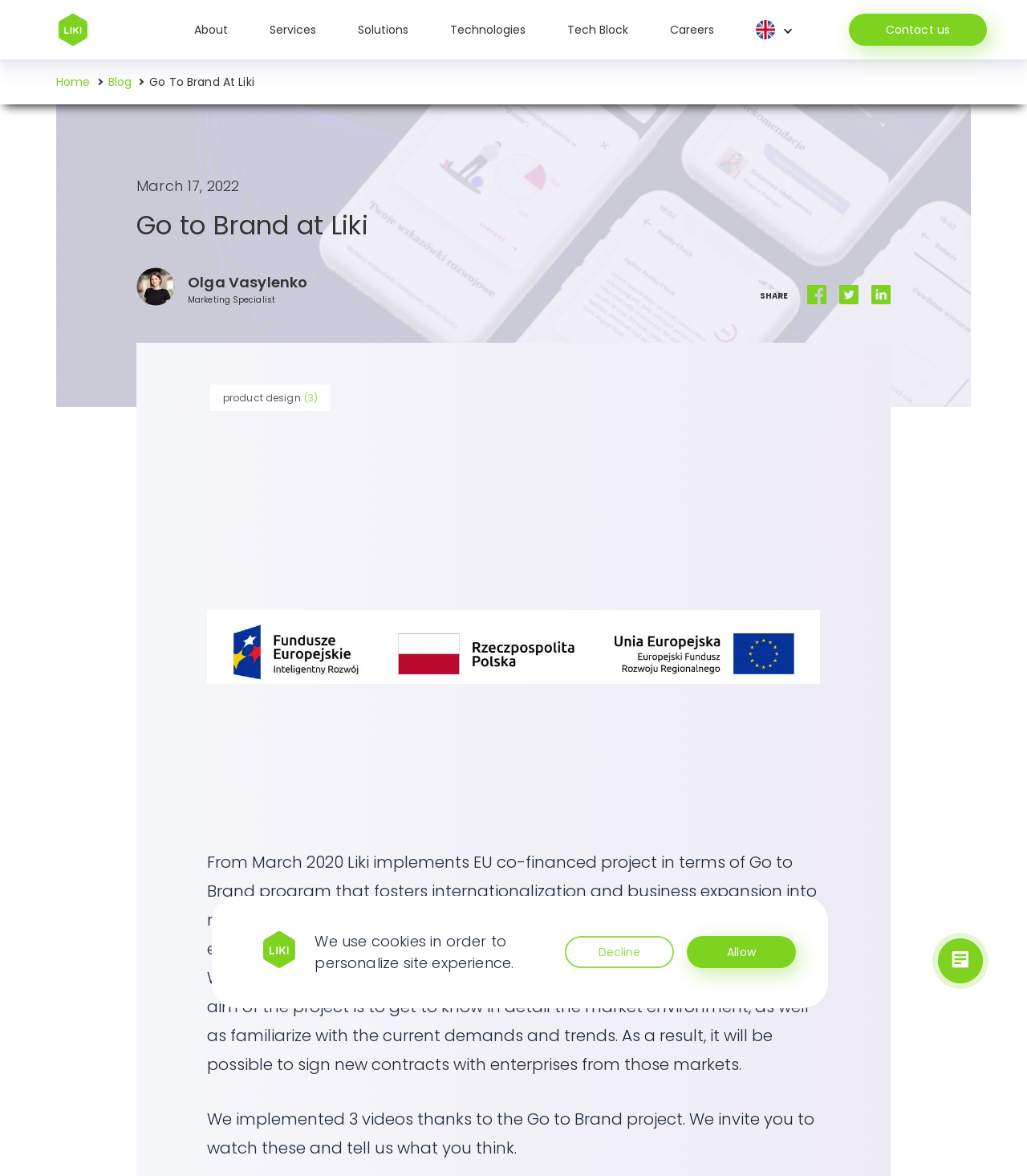Determine the bounding box coordinates of the region that needs to be clicked to achieve the task: "Read the blog".

[0.105, 0.062, 0.128, 0.076]